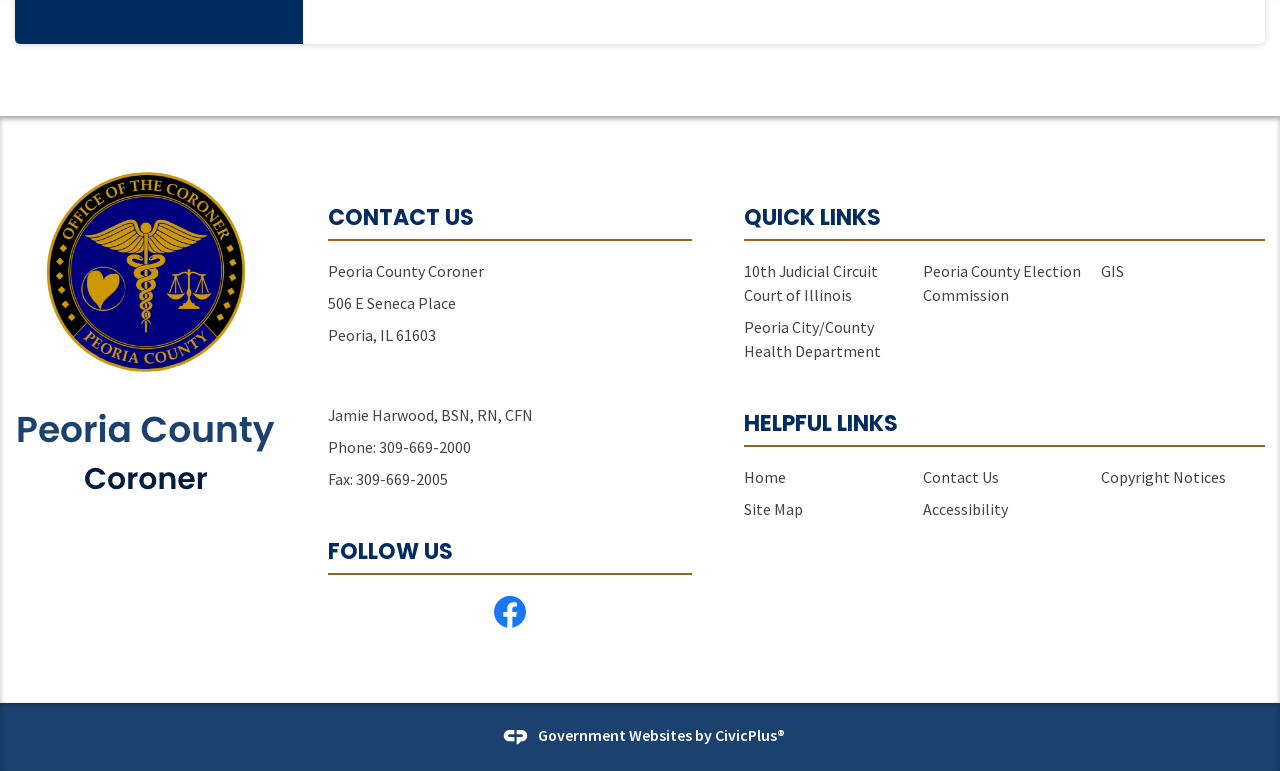Carefully examine the image and provide an in-depth answer to the question: What is the name of the company that created the government website?

I found the answer by looking at the bottom of the webpage, where I saw a StaticText element with the text 'Government Websites by', and then a link element with the company name 'CivicPlus'.